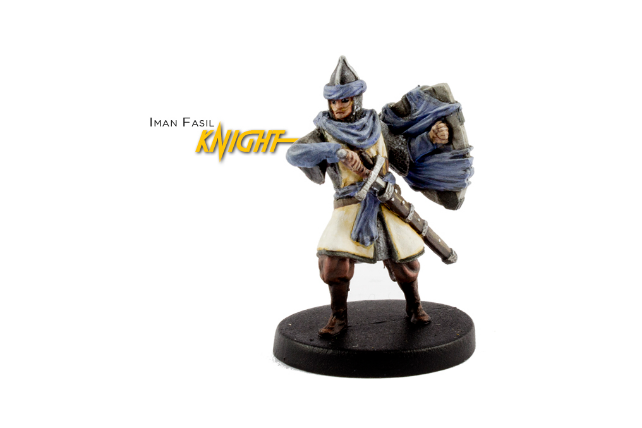Break down the image and provide a full description, noting any significant aspects.

The image showcases a meticulously painted miniature of Iman Fasil, a character from "Highlander: The Board Game." Dressed as a knight, Iman Fasil stands confidently on a circular black base, wielding a firearm and wearing elaborate attire marked by a flowing blue scarf. His outfit features a combination of muted tones and a distinctive white tunic, embodying the duality of a holy warrior navigating his faith. The name "Iman Fasil" is displayed prominently alongside the term "KNIGHT," highlighting his notable character role within the game. This artisan-crafted piece captures both the intricate details of the model and the essence of a complex figure straddling the realms of valor and transformation in a fantastical setting.